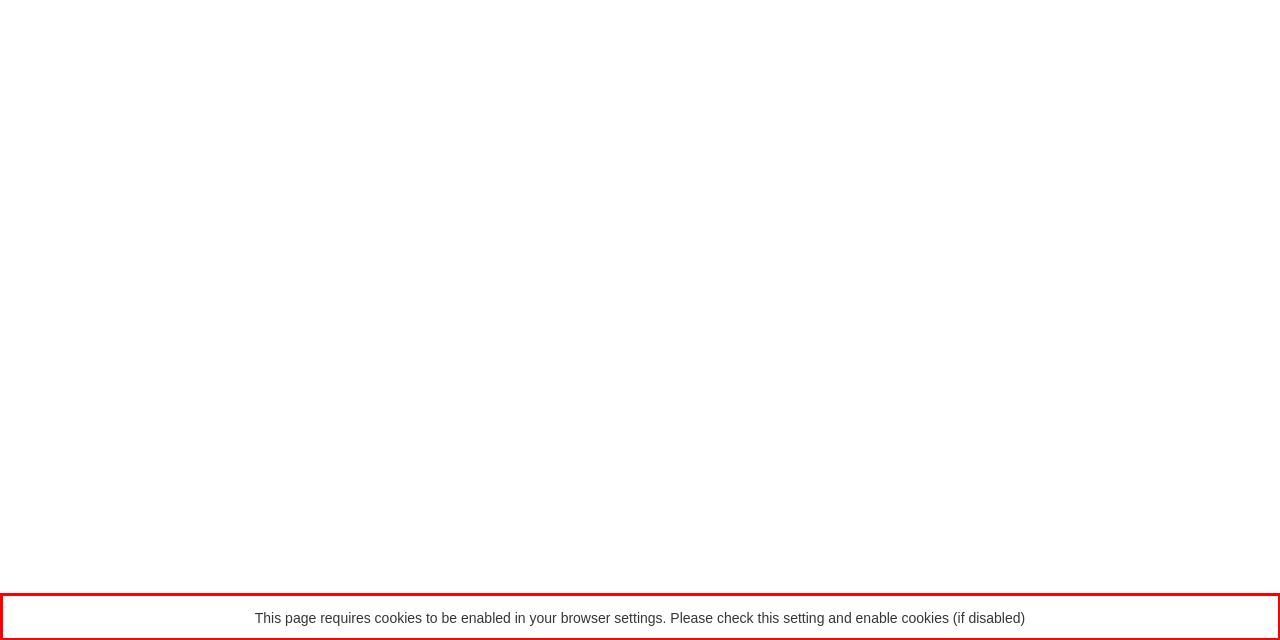Given the screenshot of a webpage, identify the red rectangle bounding box and recognize the text content inside it, generating the extracted text.

This page requires cookies to be enabled in your browser settings. Please check this setting and enable cookies (if disabled)